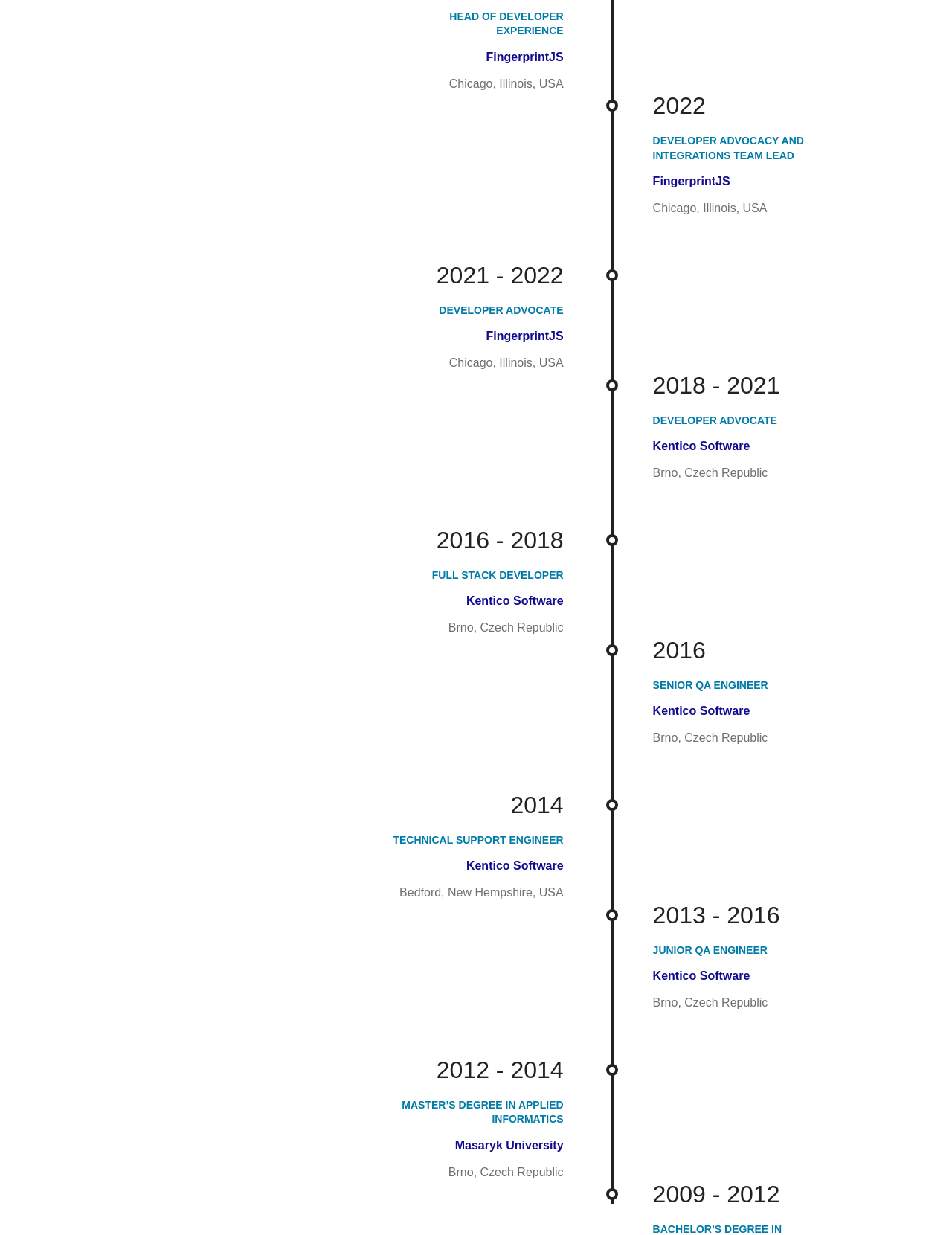Predict the bounding box of the UI element based on the description: "Google Scholar". The coordinates should be four float numbers between 0 and 1, formatted as [left, top, right, bottom].

None